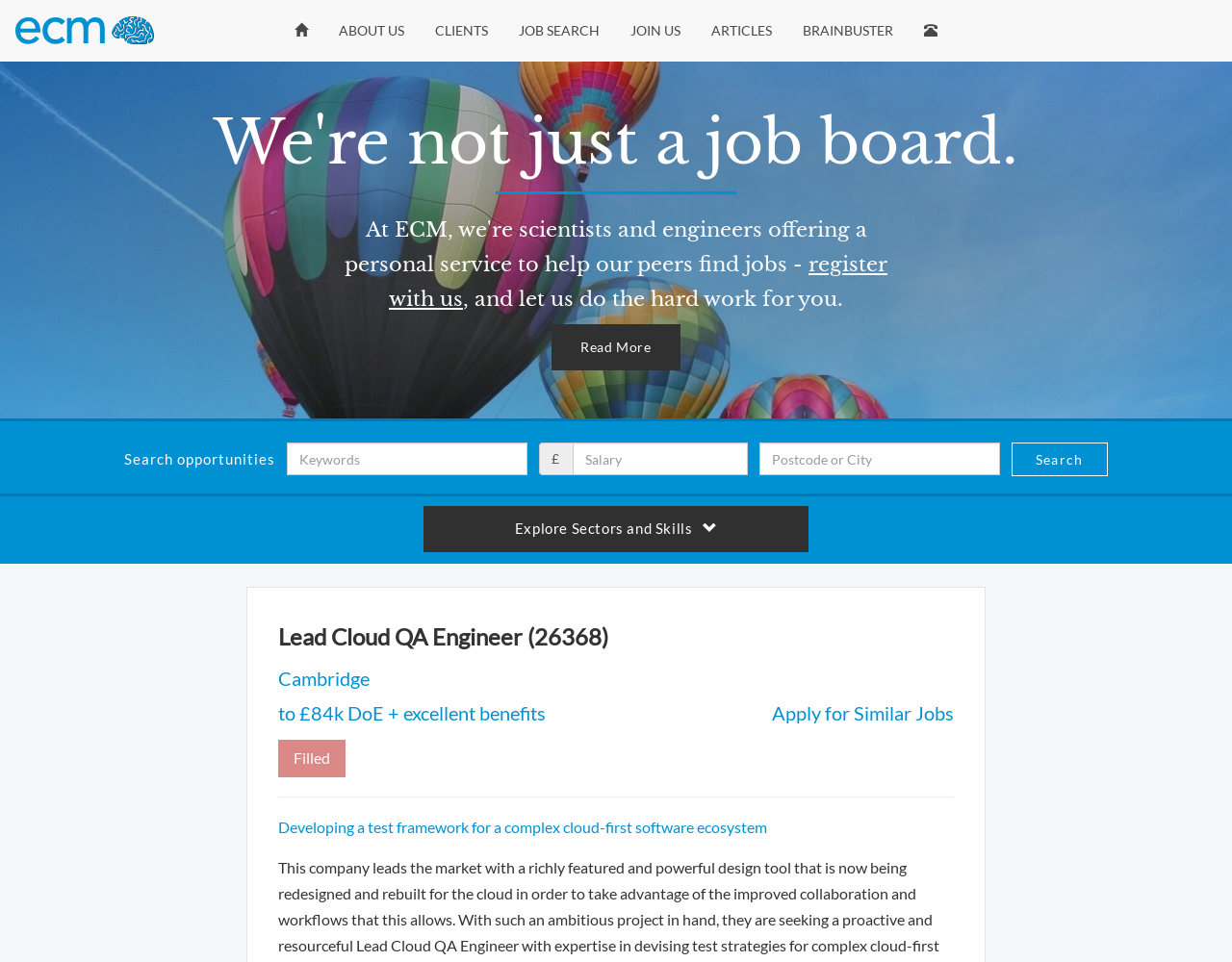Extract the main heading from the webpage content.

Lead Cloud QA Engineer (26368)